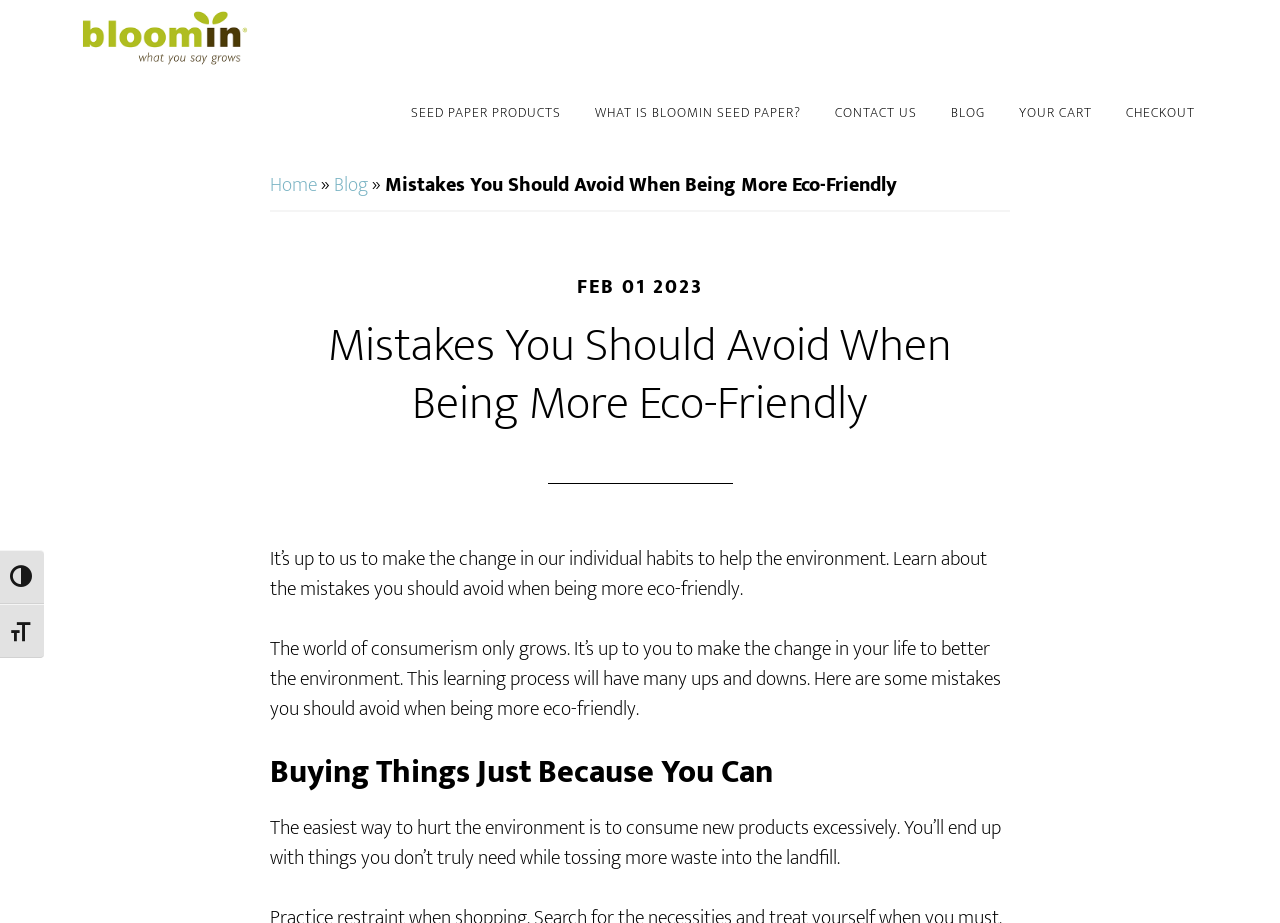Locate the heading on the webpage and return its text.

Mistakes You Should Avoid When Being More Eco-Friendly